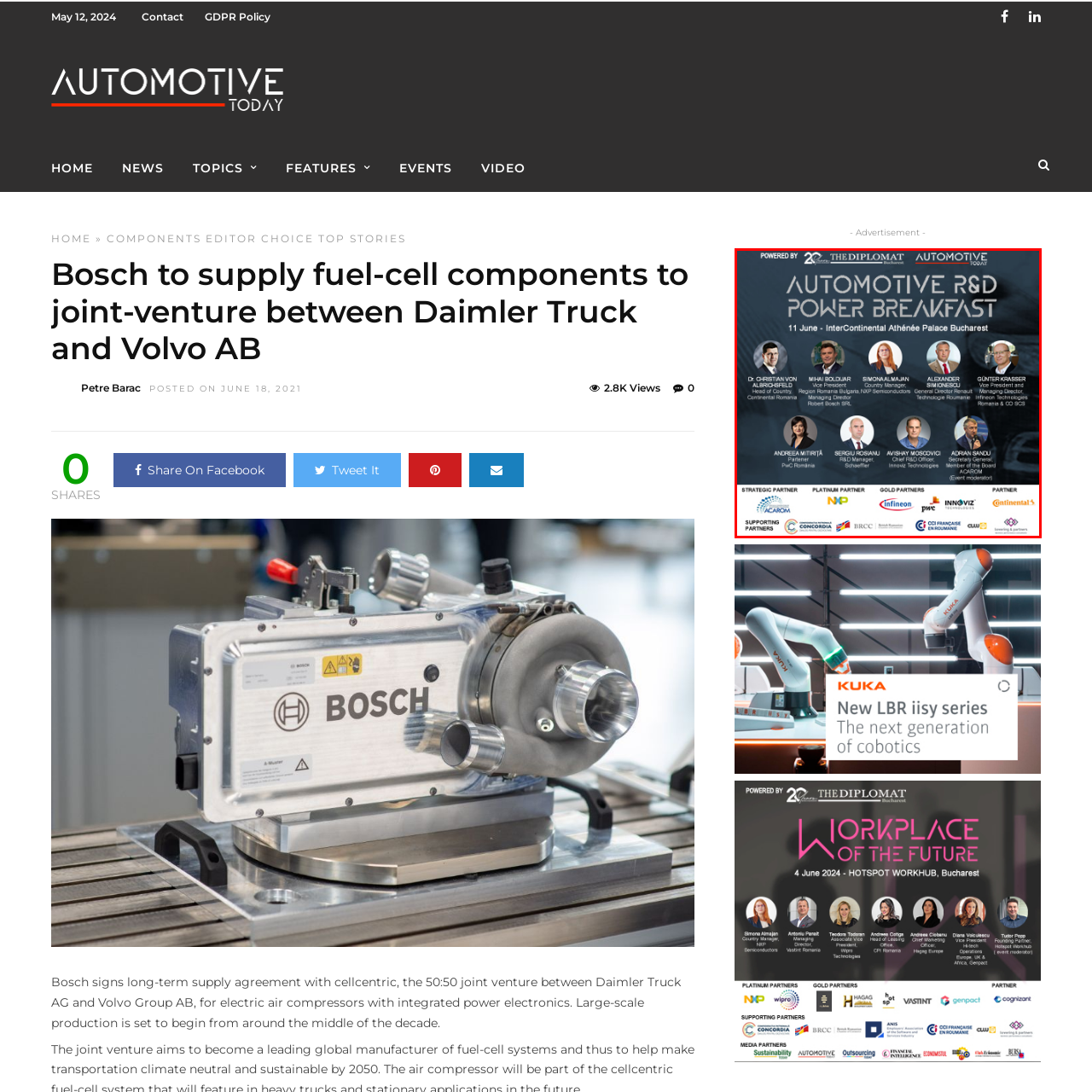Offer a meticulous description of everything depicted in the red-enclosed portion of the image.

The image features the promotional banner for the "Automotive R&D Power Breakfast," an event taking place on June 11 at the InterContinental Athénée Palace in Bucharest. The banner prominently displays a lineup of key speakers and their affiliations, including Dr. Christian von Albrichsfeld, Mihai Bouldor, Simona Almăjan, Alexander Sinicins, Günter Krasser, Anca Mitriță, Şergiu Rășcanu, Ayvazh Moscovici, and Adrian Sandu. Each speaker is recognized for their contributions in various sectors of the automotive industry and academia, emphasizing collaboration in research and development. The event is supported by several strategic and partner organizations, underlining its significance in fostering innovation within the automotive field.